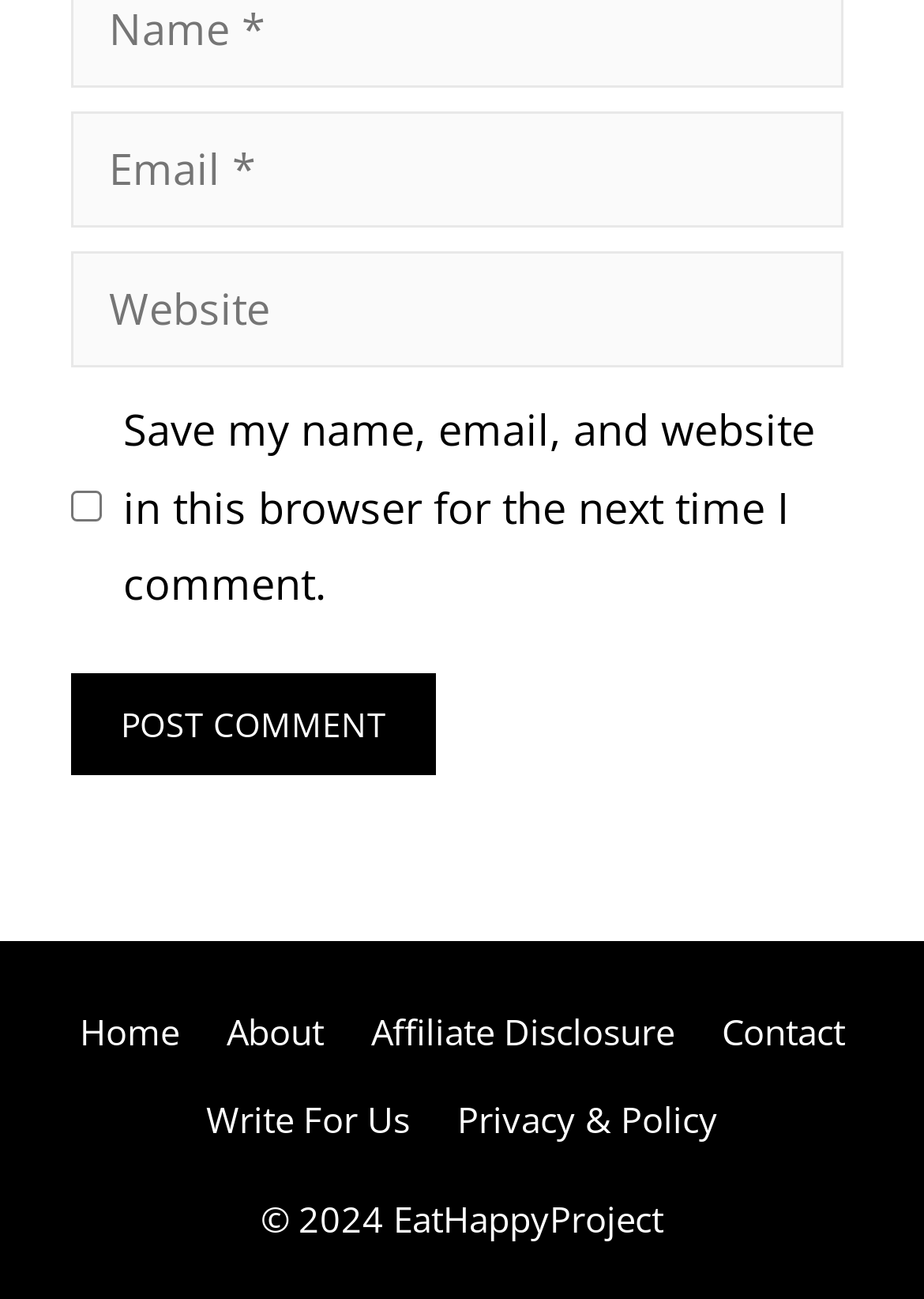Specify the bounding box coordinates for the region that must be clicked to perform the given instruction: "Input website URL".

[0.077, 0.194, 0.913, 0.283]